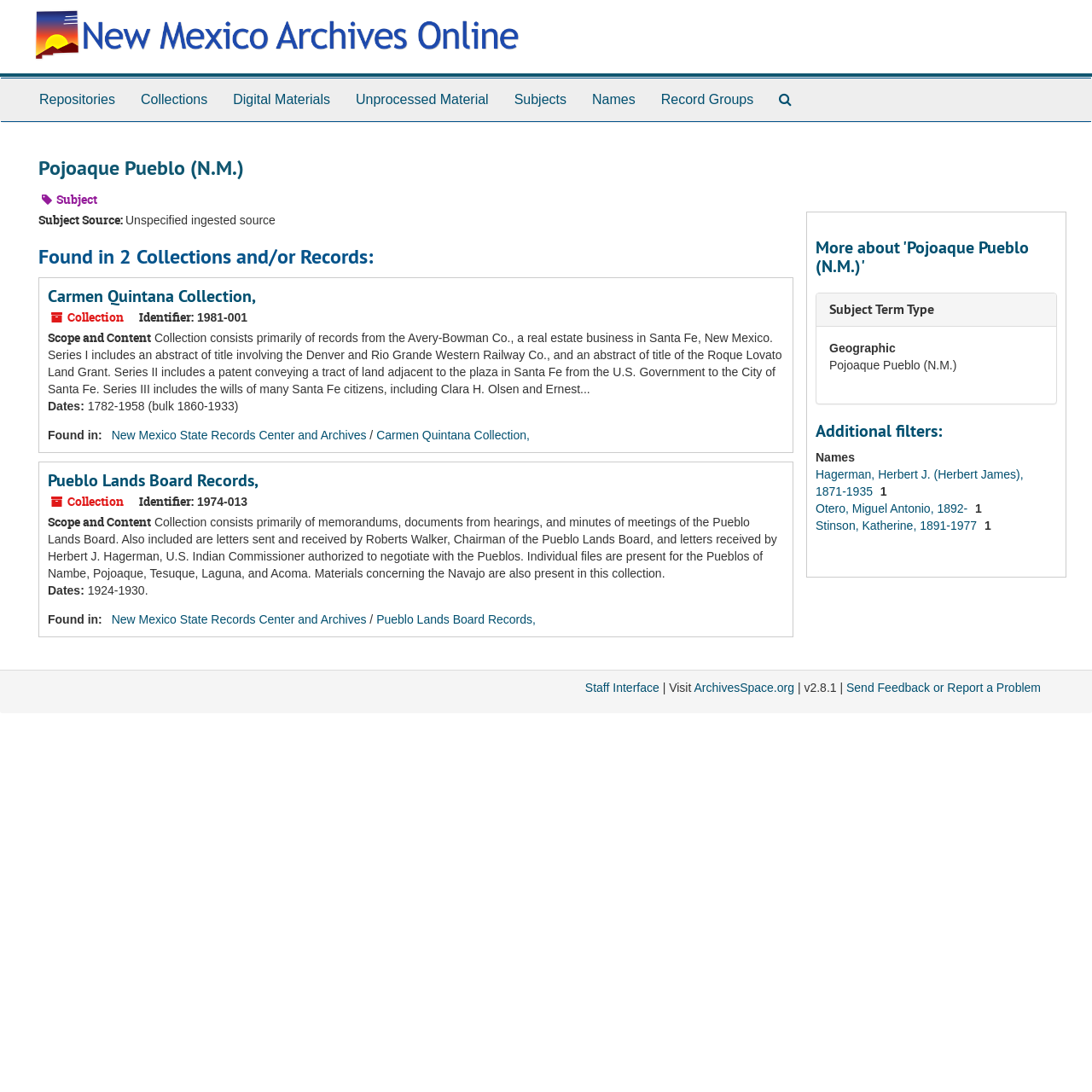What is the date range of the Carmen Quintana Collection? Based on the image, give a response in one word or a short phrase.

1782-1958